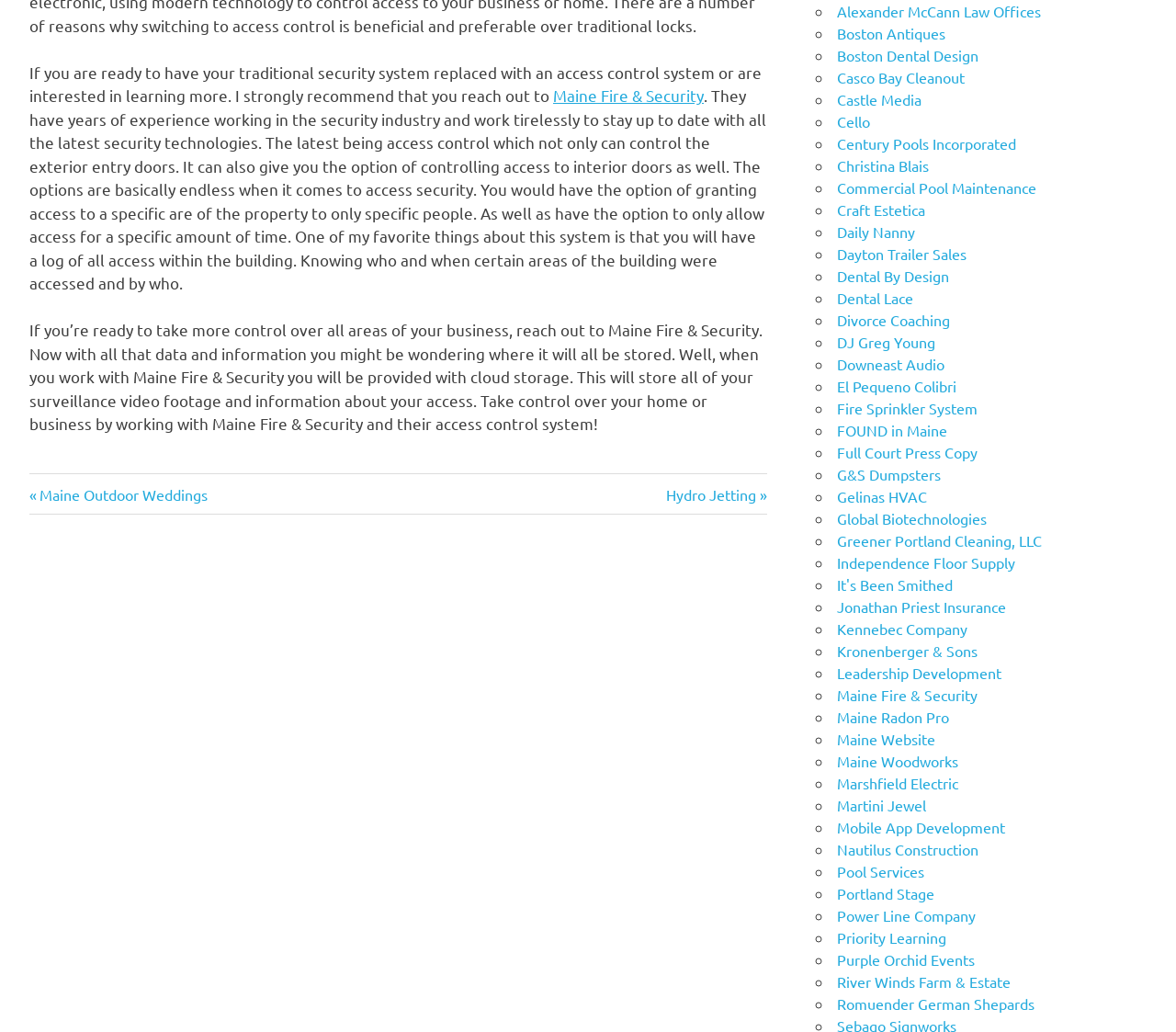Determine the bounding box for the described UI element: "Independence Floor Supply".

[0.712, 0.536, 0.863, 0.554]